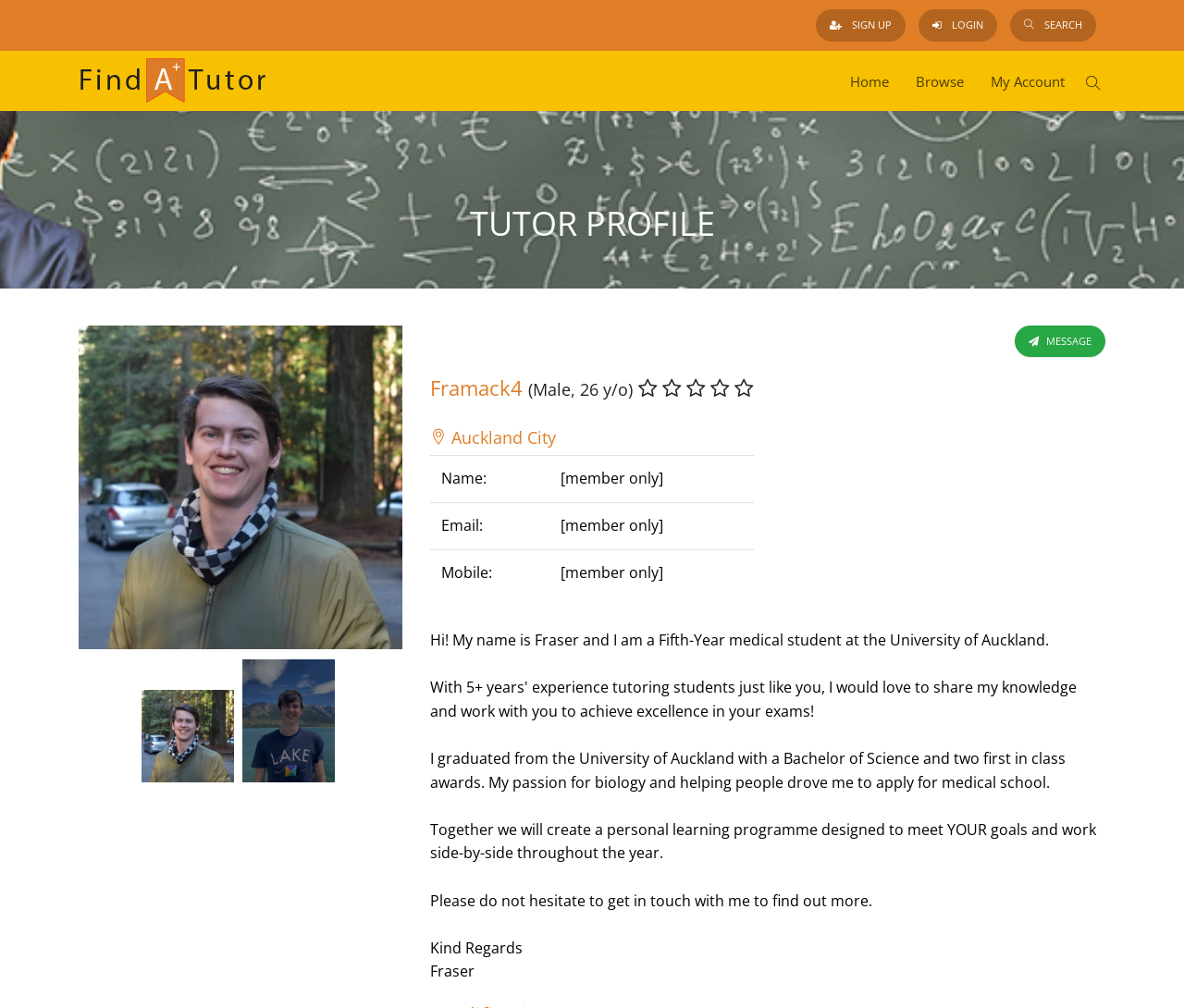Please find the bounding box coordinates of the element that needs to be clicked to perform the following instruction: "Click on the FindAtutor Logo". The bounding box coordinates should be four float numbers between 0 and 1, represented as [left, top, right, bottom].

[0.066, 0.053, 0.227, 0.107]